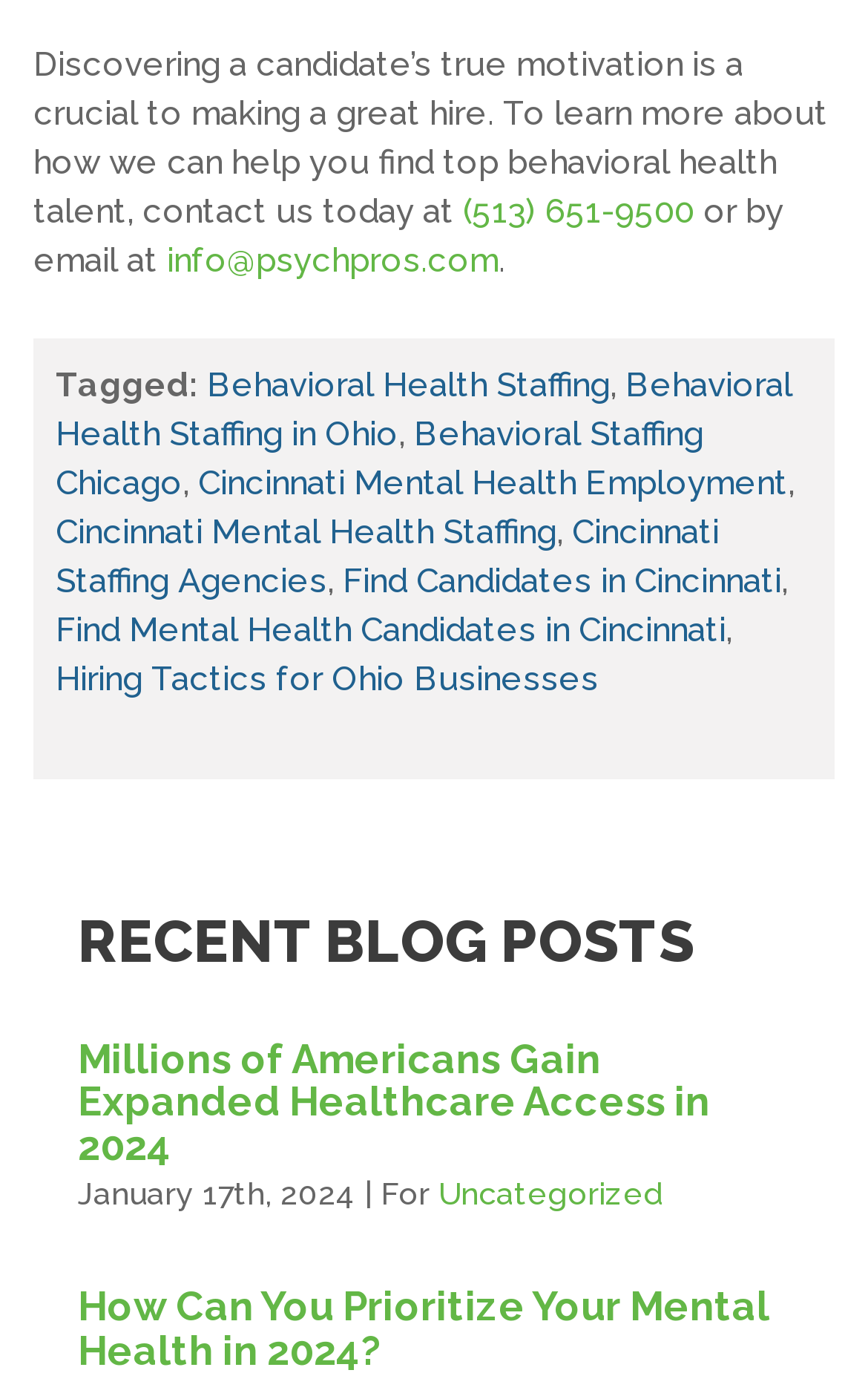Determine the bounding box coordinates of the region I should click to achieve the following instruction: "learn about How Can You Prioritize Your Mental Health in 2024". Ensure the bounding box coordinates are four float numbers between 0 and 1, i.e., [left, top, right, bottom].

[0.09, 0.936, 0.91, 1.0]